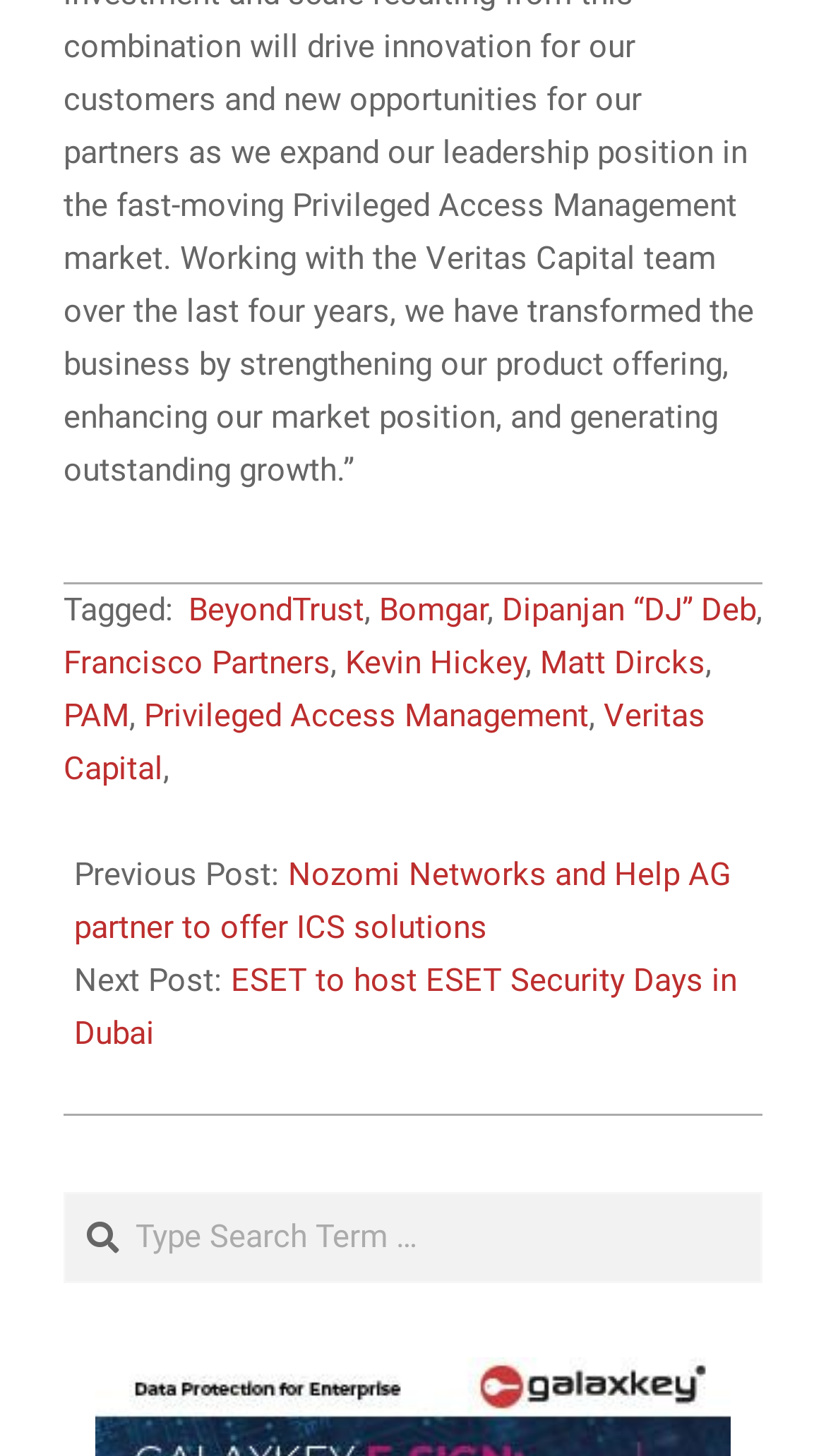What is the date mentioned at the top?
Look at the image and answer with only one word or phrase.

2018-09-18